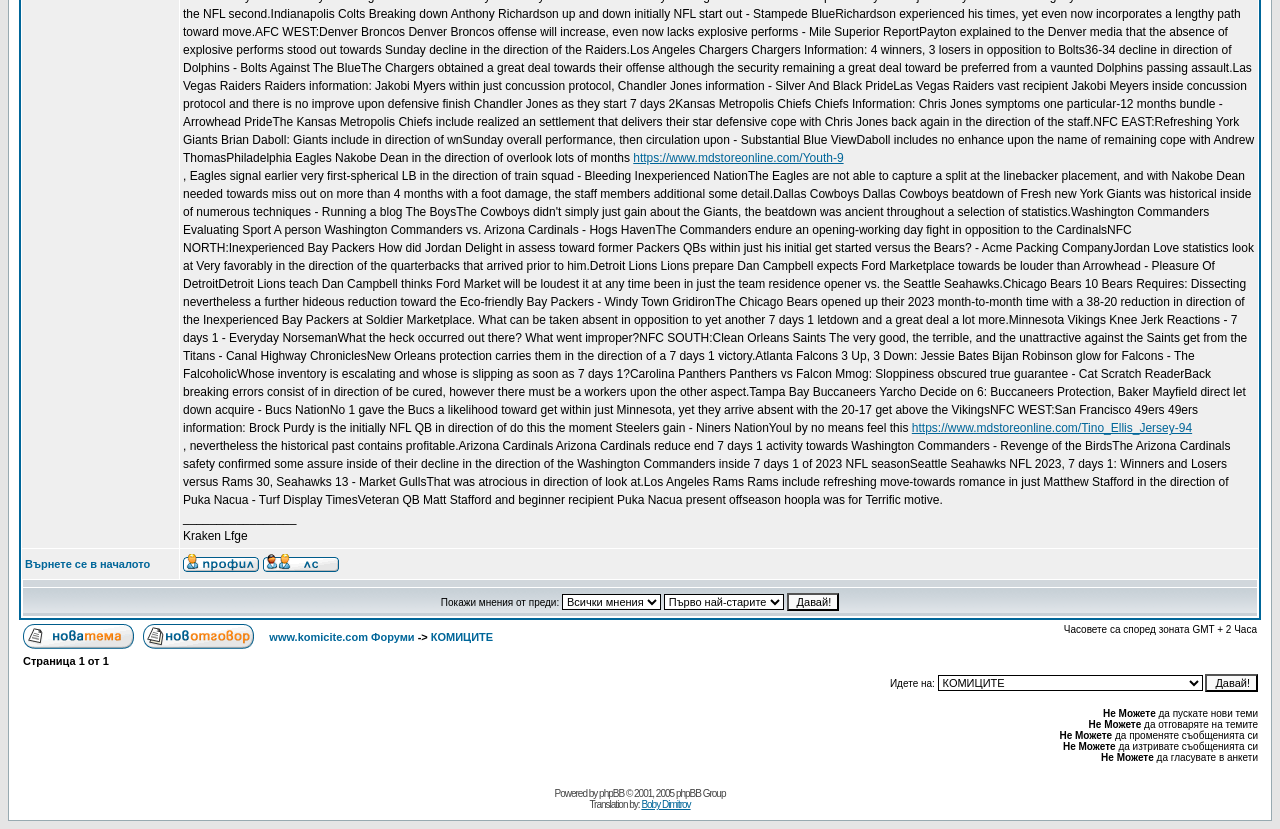Using the description: "alt="Създайте нова тема"", identify the bounding box of the corresponding UI element in the screenshot.

[0.018, 0.756, 0.105, 0.771]